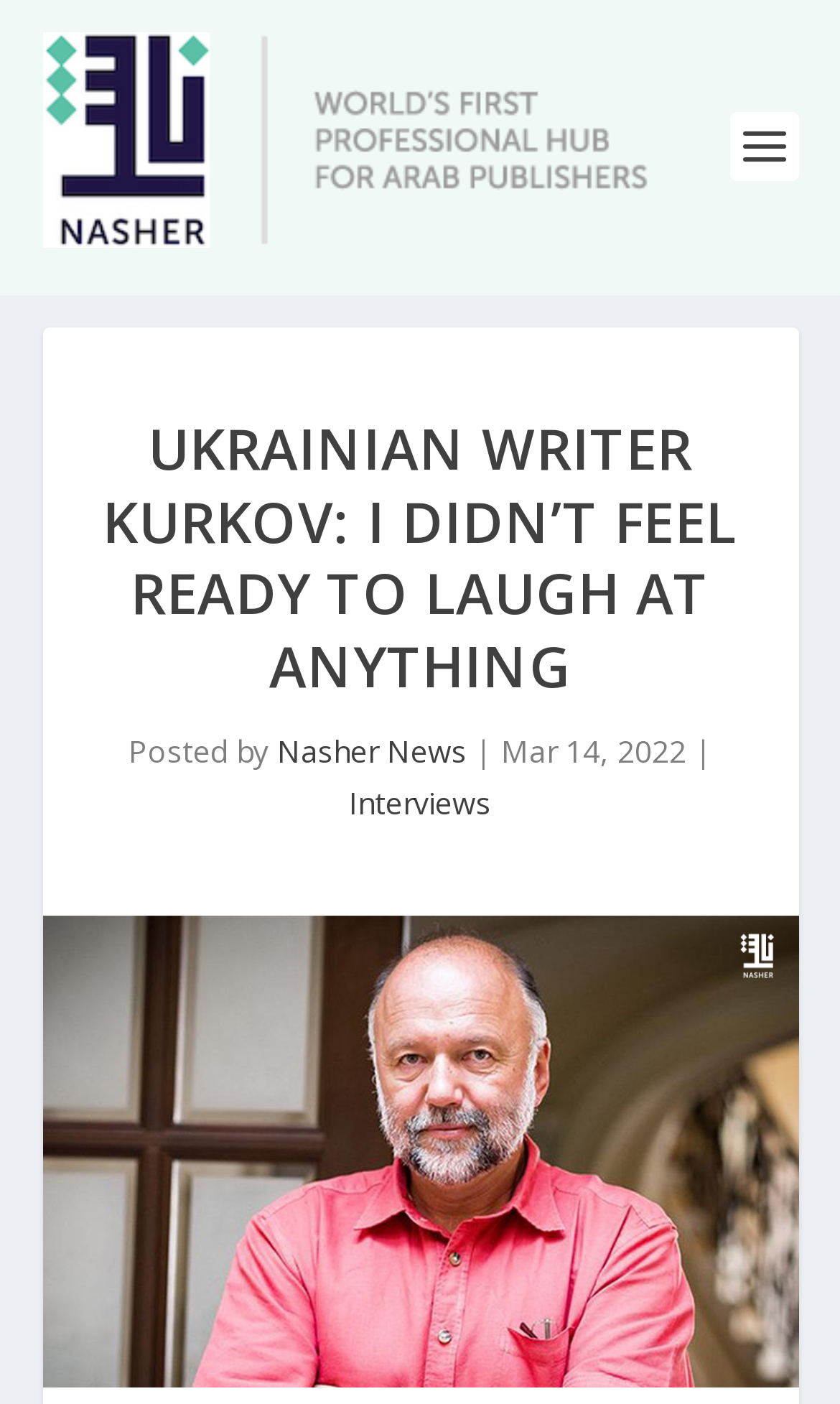What is the topic of the interview?
Using the information presented in the image, please offer a detailed response to the question.

The heading 'UKRAINIAN WRITER KURKOV: I DIDN’T FEEL READY TO LAUGH AT ANYTHING' suggests that the topic of the interview is related to laughter, specifically Kurkov's feelings about laughing.